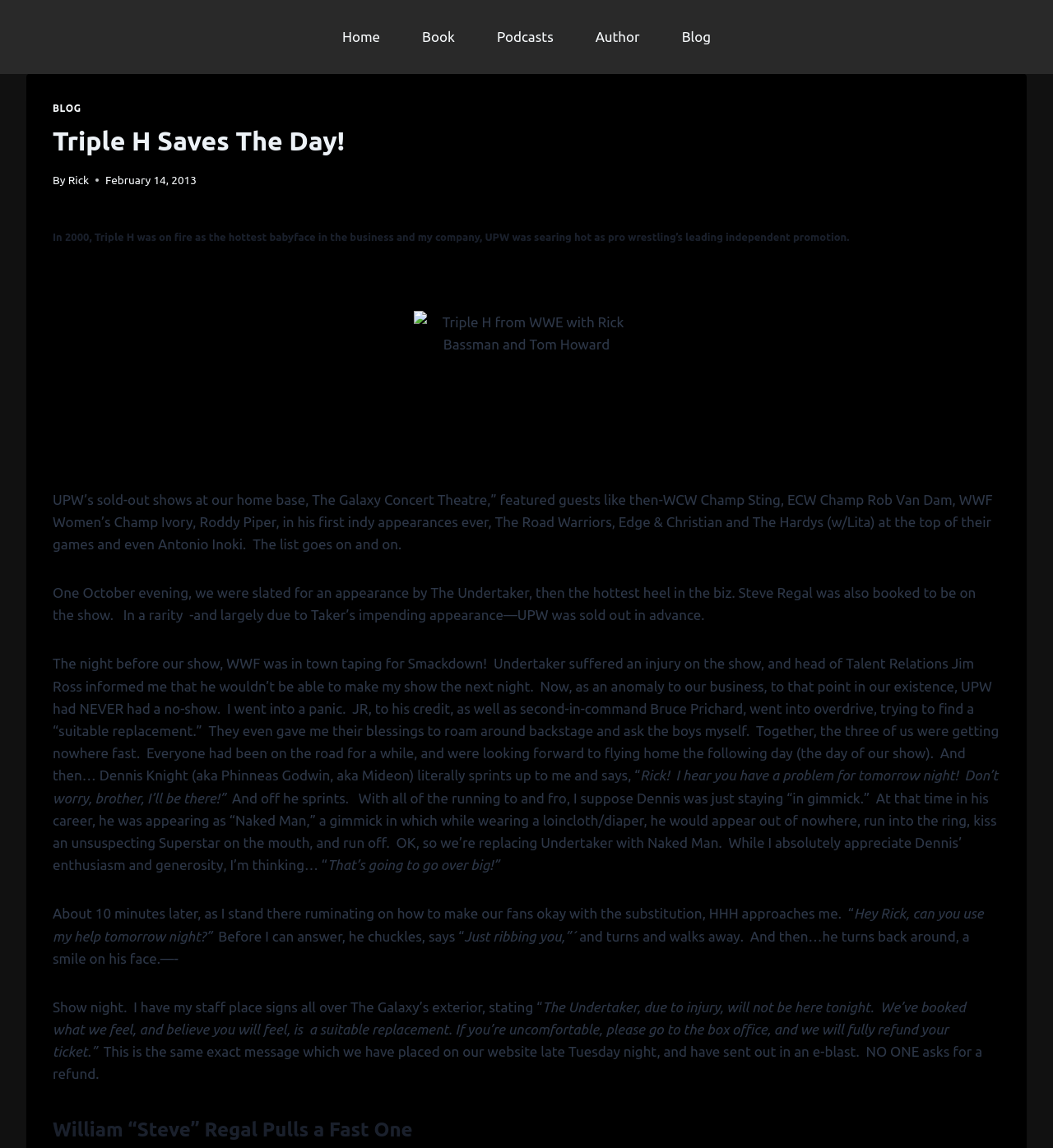What is the name of the promotion mentioned in the blog post?
Provide an in-depth answer to the question, covering all aspects.

I found the abbreviation 'UPW' in the text, which is mentioned as a promotion in the wrestling industry. It is likely that UPW stands for a specific promotion, such as Ultimate Pro Wrestling.